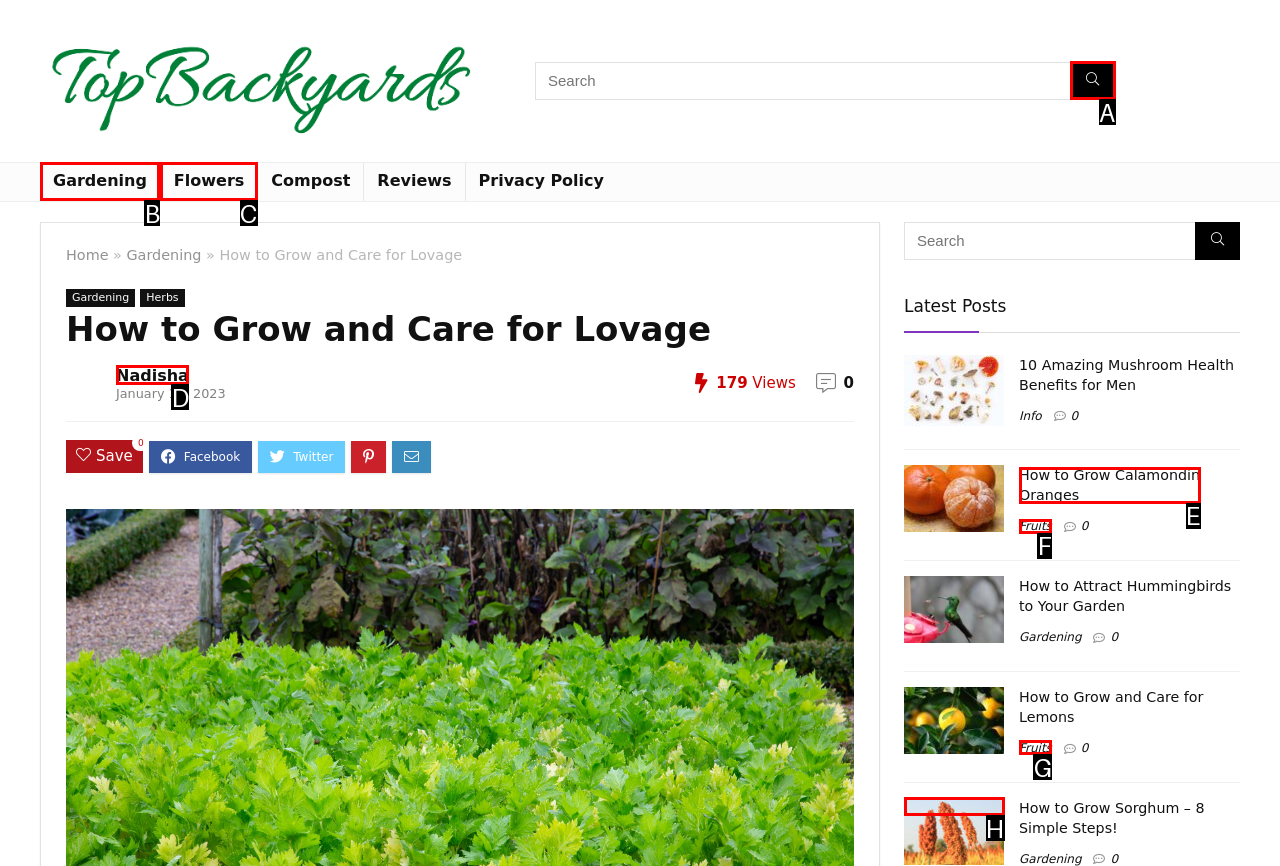Select the letter that aligns with the description: How to Grow Calamondin Oranges. Answer with the letter of the selected option directly.

E